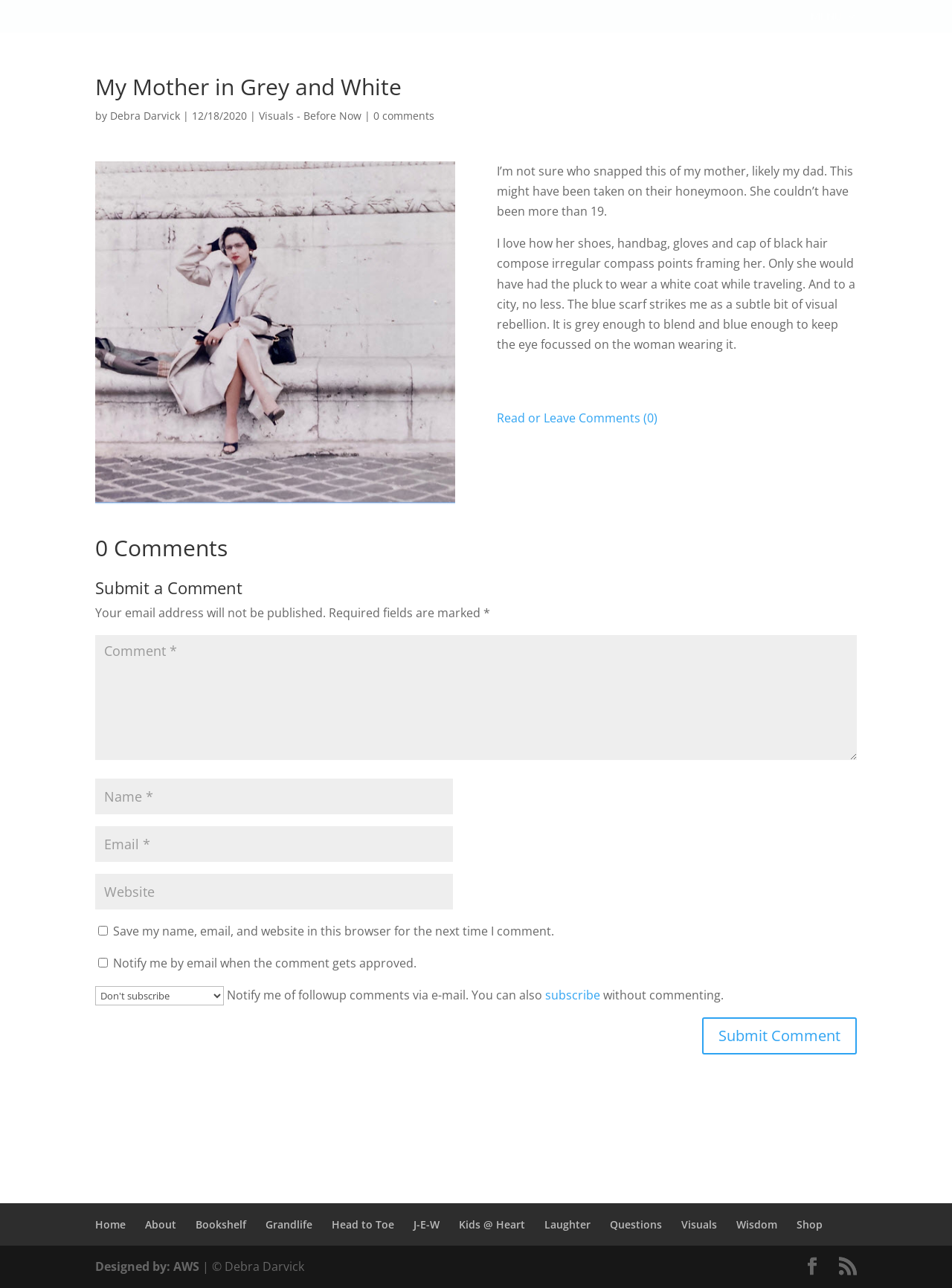Pinpoint the bounding box coordinates for the area that should be clicked to perform the following instruction: "Leave a comment".

[0.1, 0.493, 0.9, 0.59]